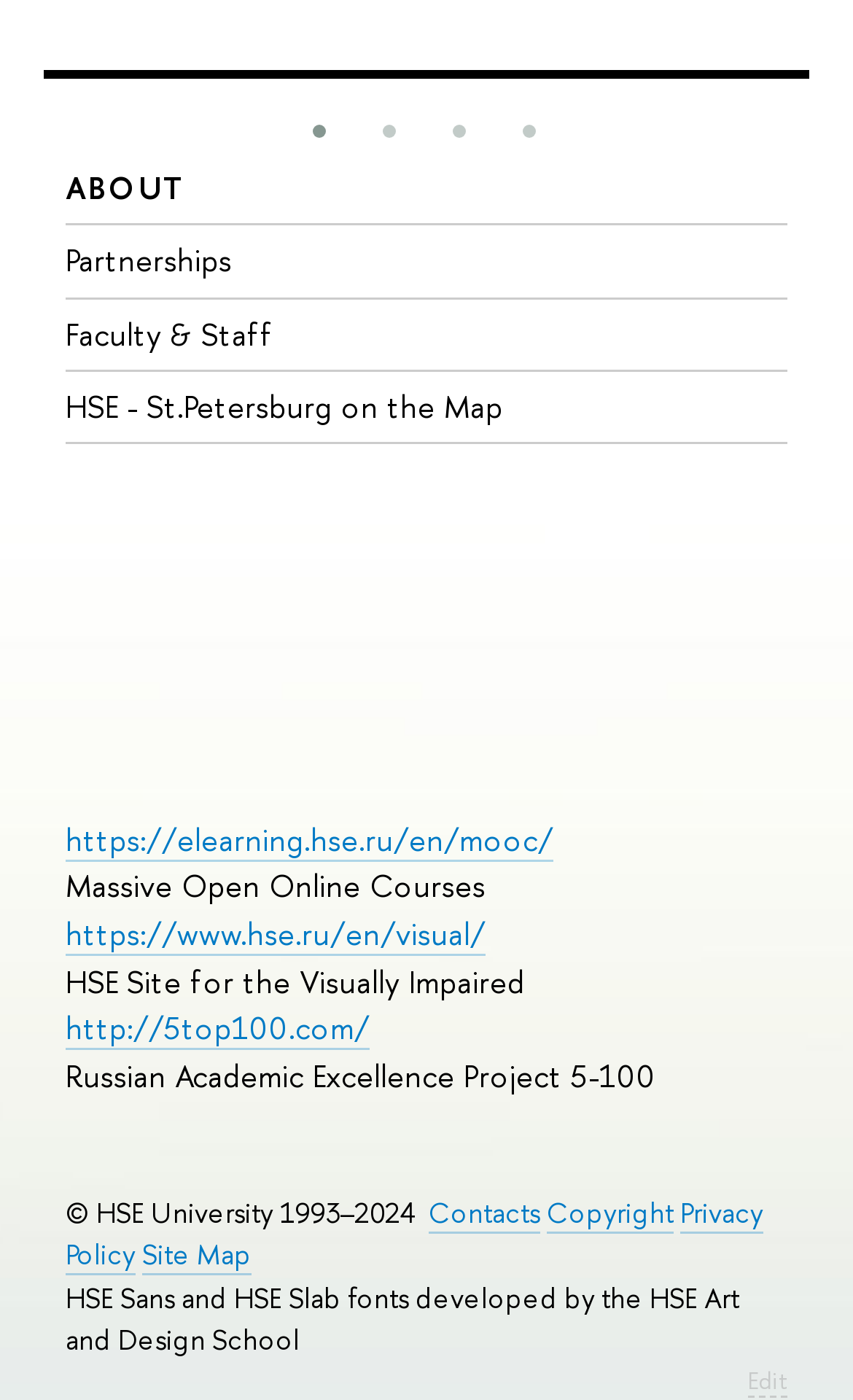Locate the bounding box coordinates of the element to click to perform the following action: 'Click the first button'. The coordinates should be given as four float values between 0 and 1, in the form of [left, top, right, bottom].

[0.333, 0.08, 0.415, 0.108]